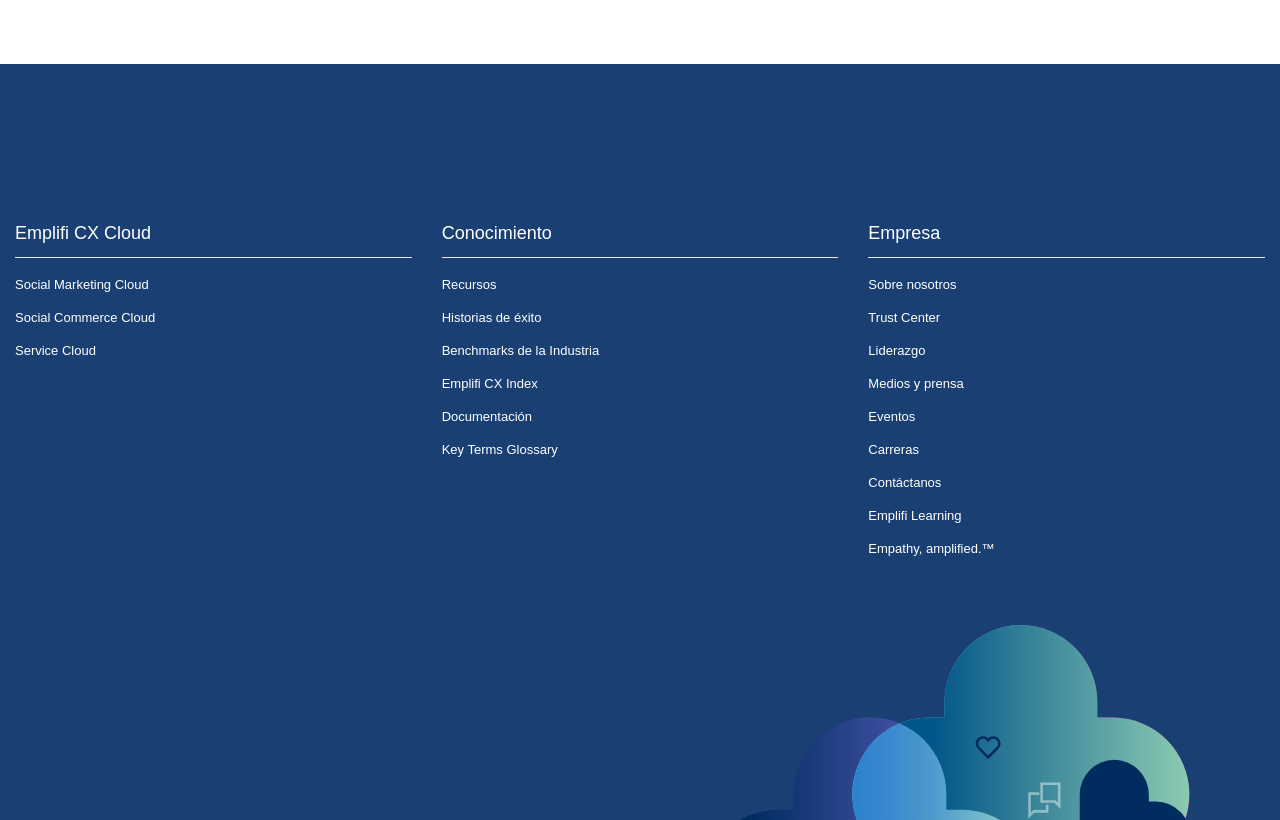Please identify the bounding box coordinates of the area I need to click to accomplish the following instruction: "Read more news".

None